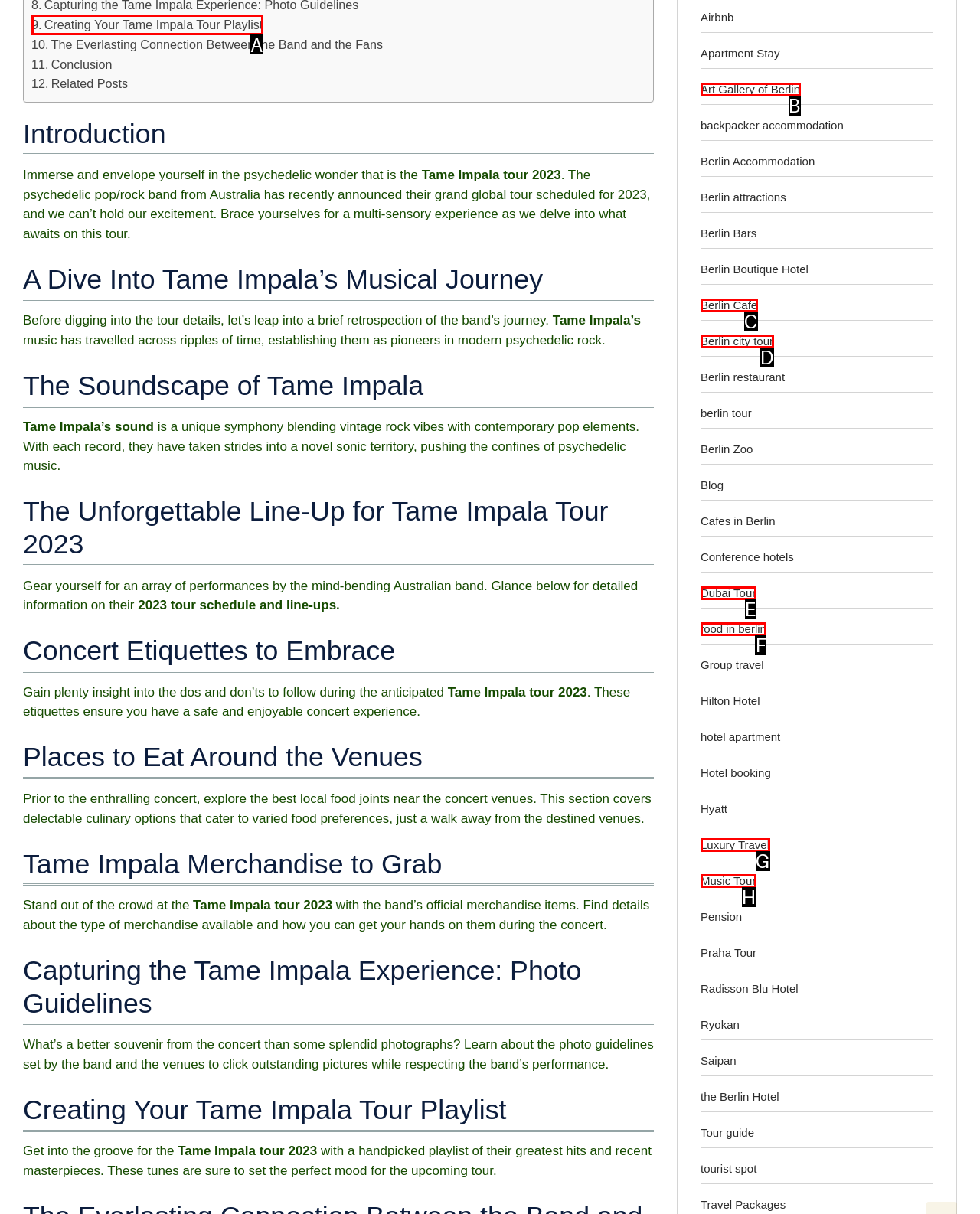Select the letter of the UI element that best matches: Art Gallery of Berlin
Answer with the letter of the correct option directly.

B